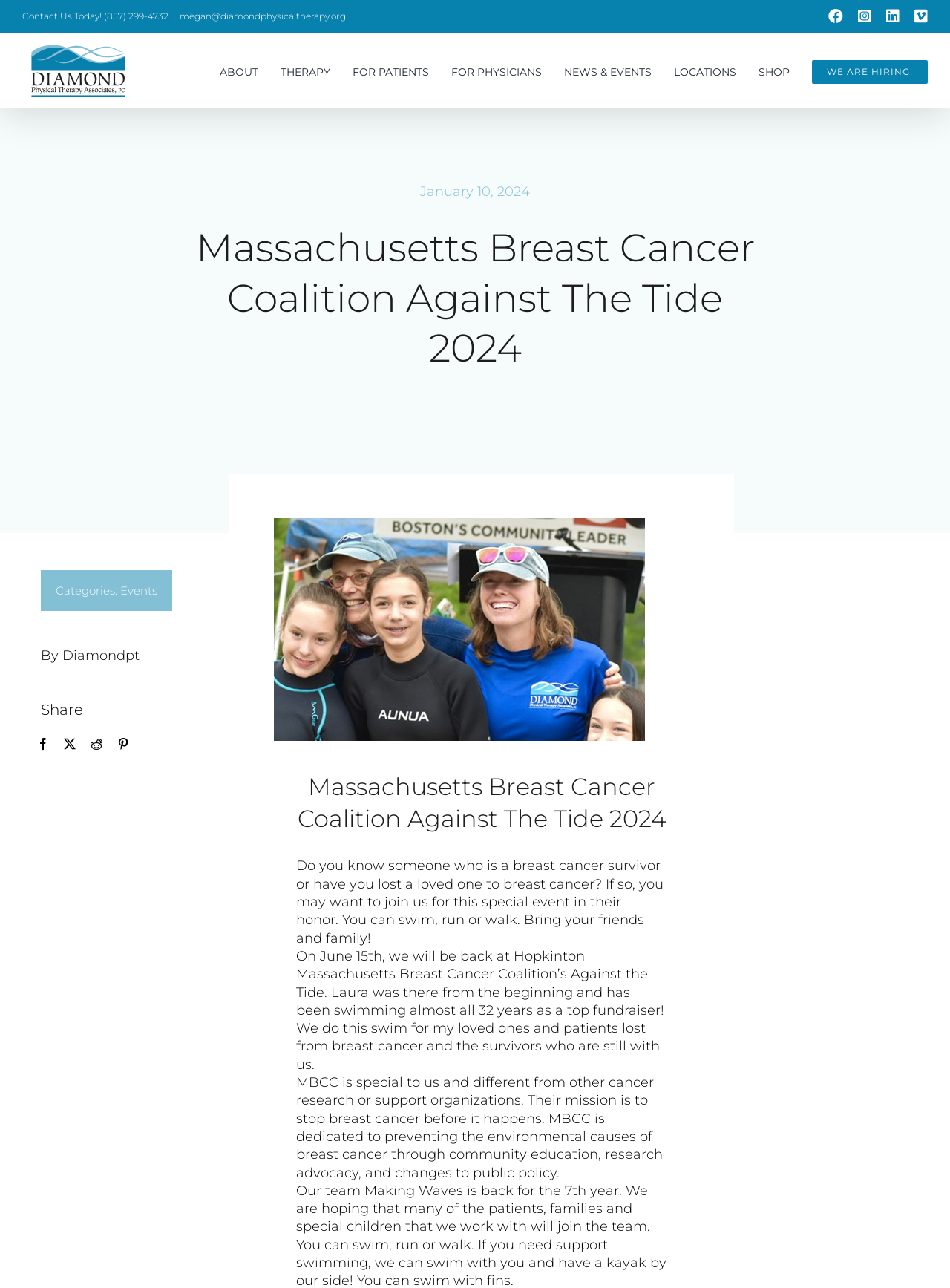Specify the bounding box coordinates for the region that must be clicked to perform the given instruction: "Explore the About section".

[0.231, 0.026, 0.272, 0.084]